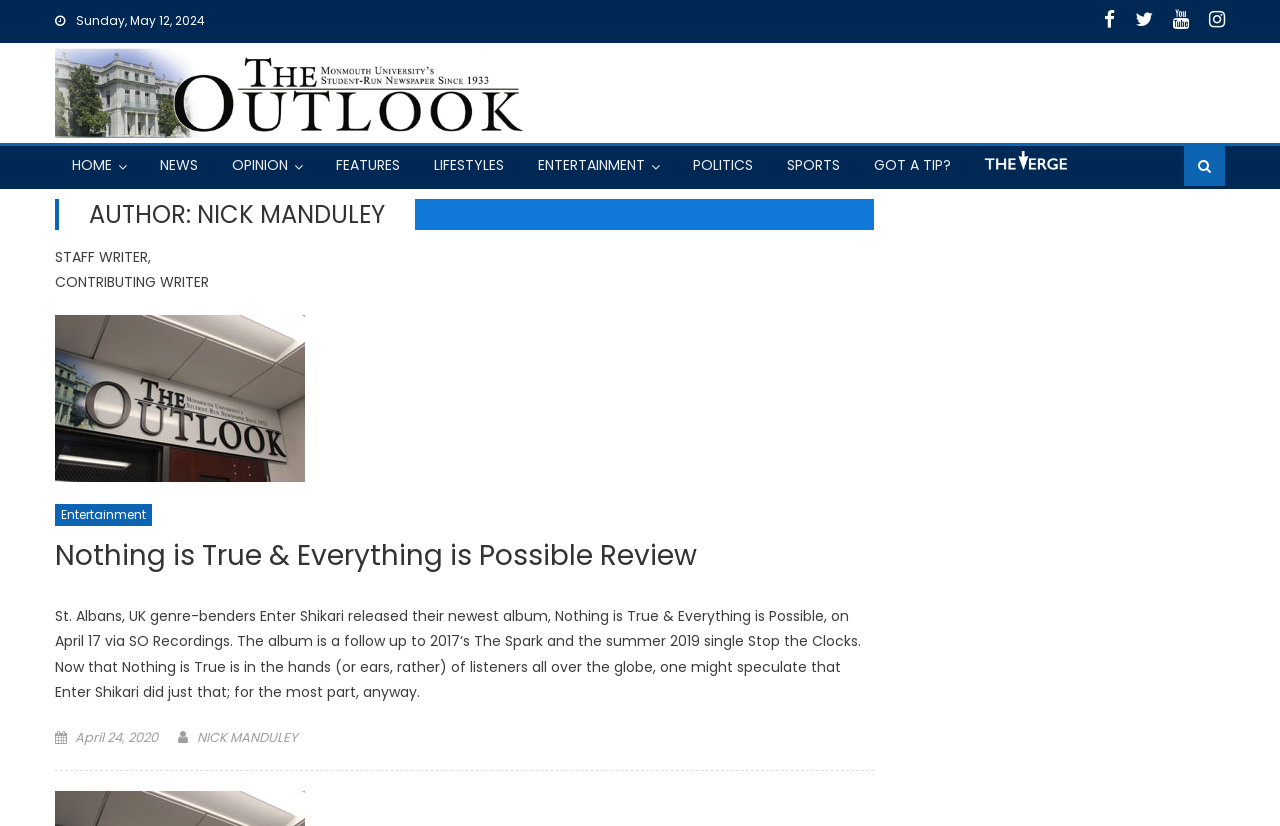Based on the element description "Blog", predict the bounding box coordinates of the UI element.

None